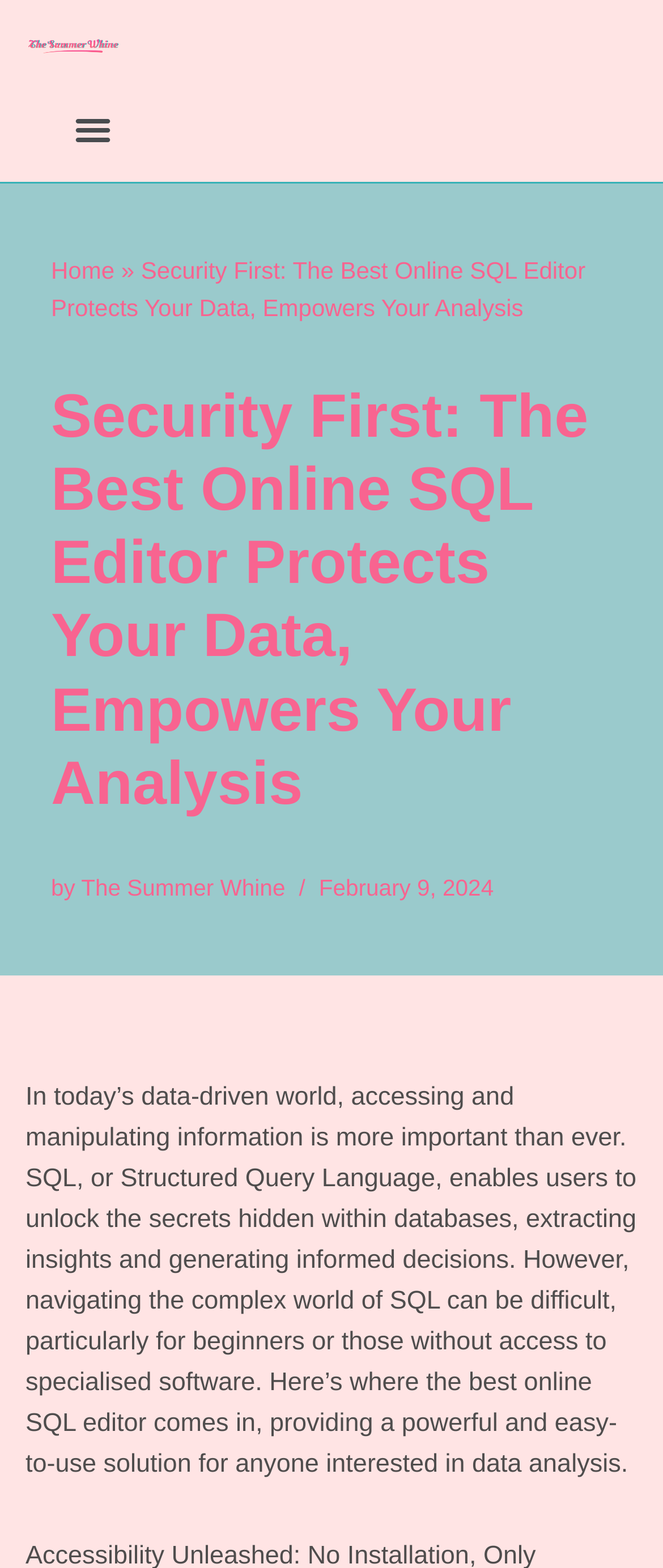What is the purpose of the best online SQL editor?
Provide a detailed and extensive answer to the question.

I found the purpose of the best online SQL editor by reading the text that describes its functionality. According to the text, the editor provides a powerful and easy-to-use solution for anyone interested in data analysis.